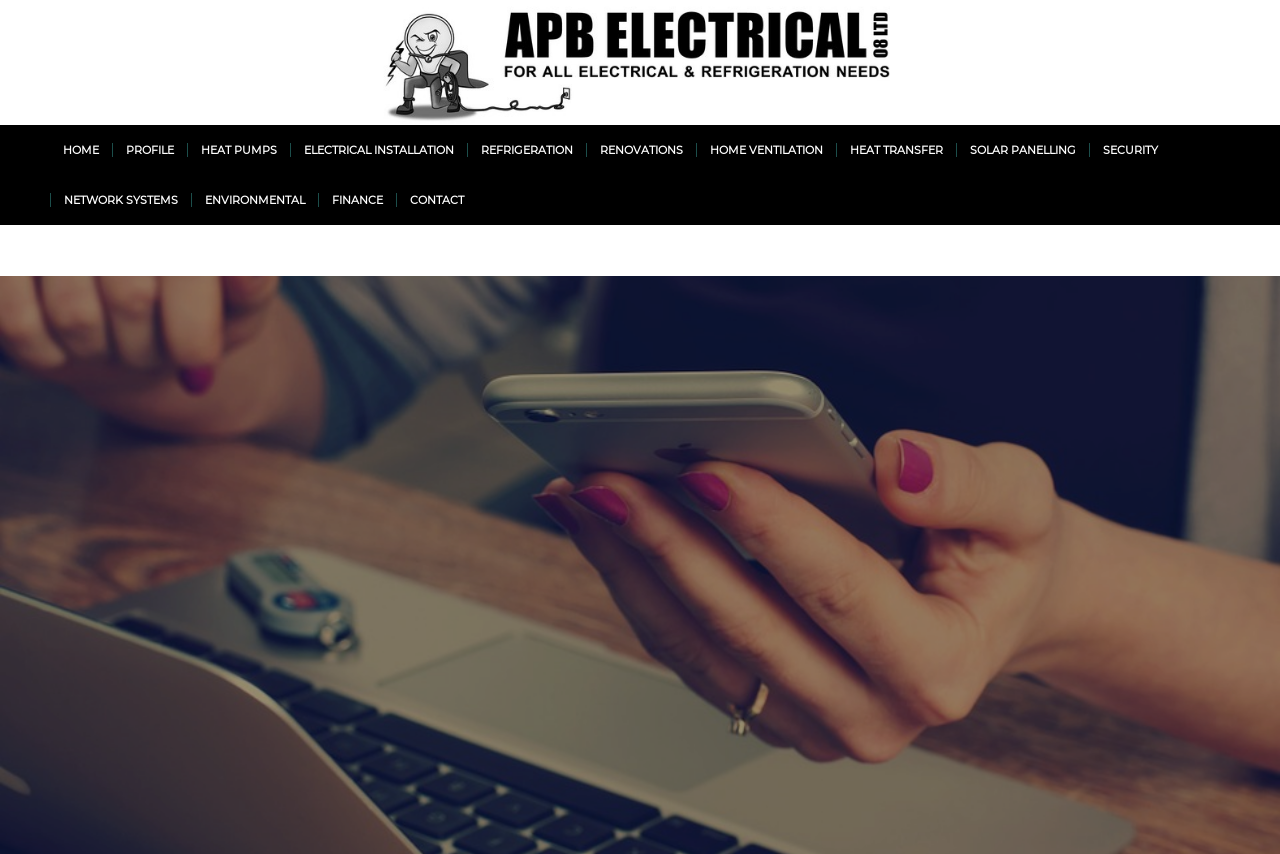Can you determine the bounding box coordinates of the area that needs to be clicked to fulfill the following instruction: "Click on the APB Electrical link"?

[0.295, 0.0, 0.705, 0.146]